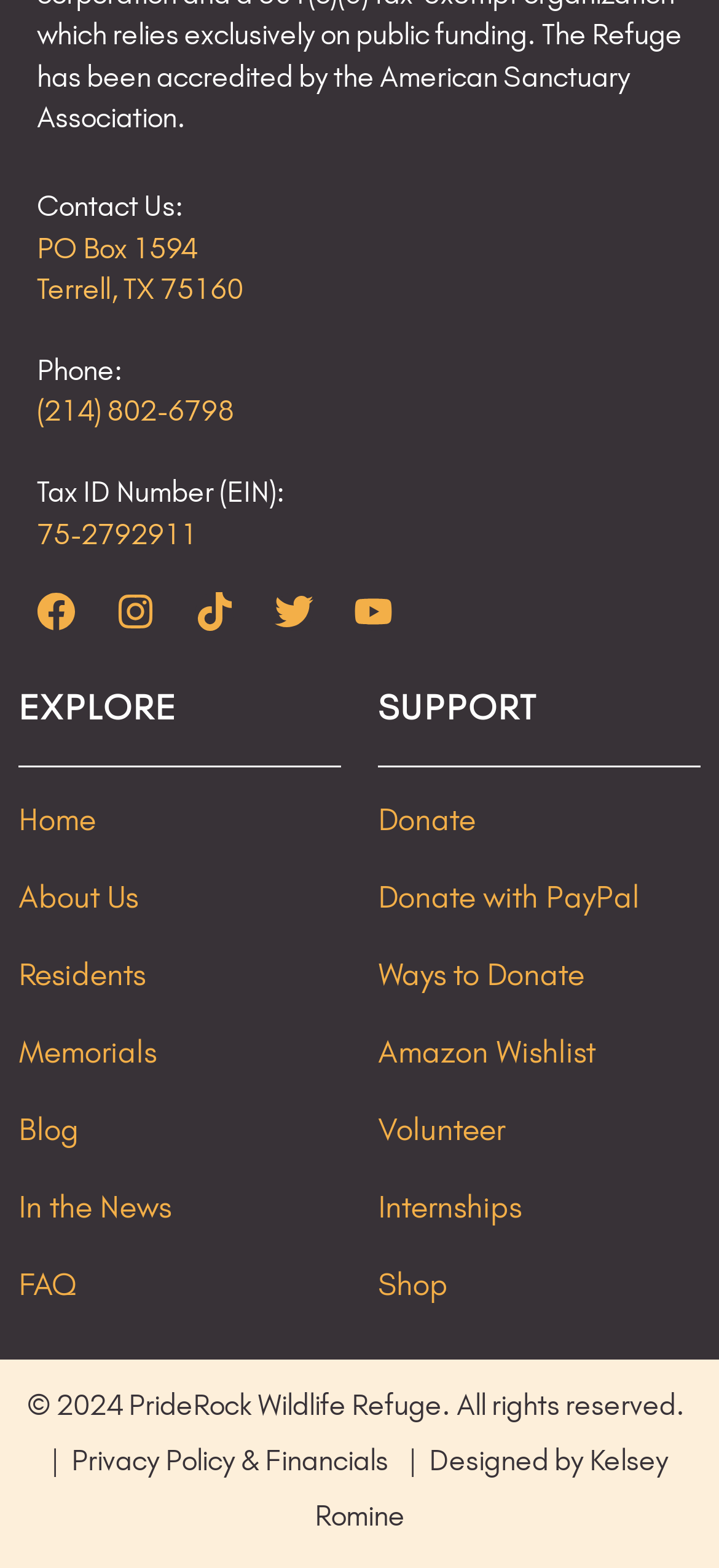Answer the question below with a single word or a brief phrase: 
What is the Tax ID Number of PrideRock Wildlife Refuge?

75-2792911